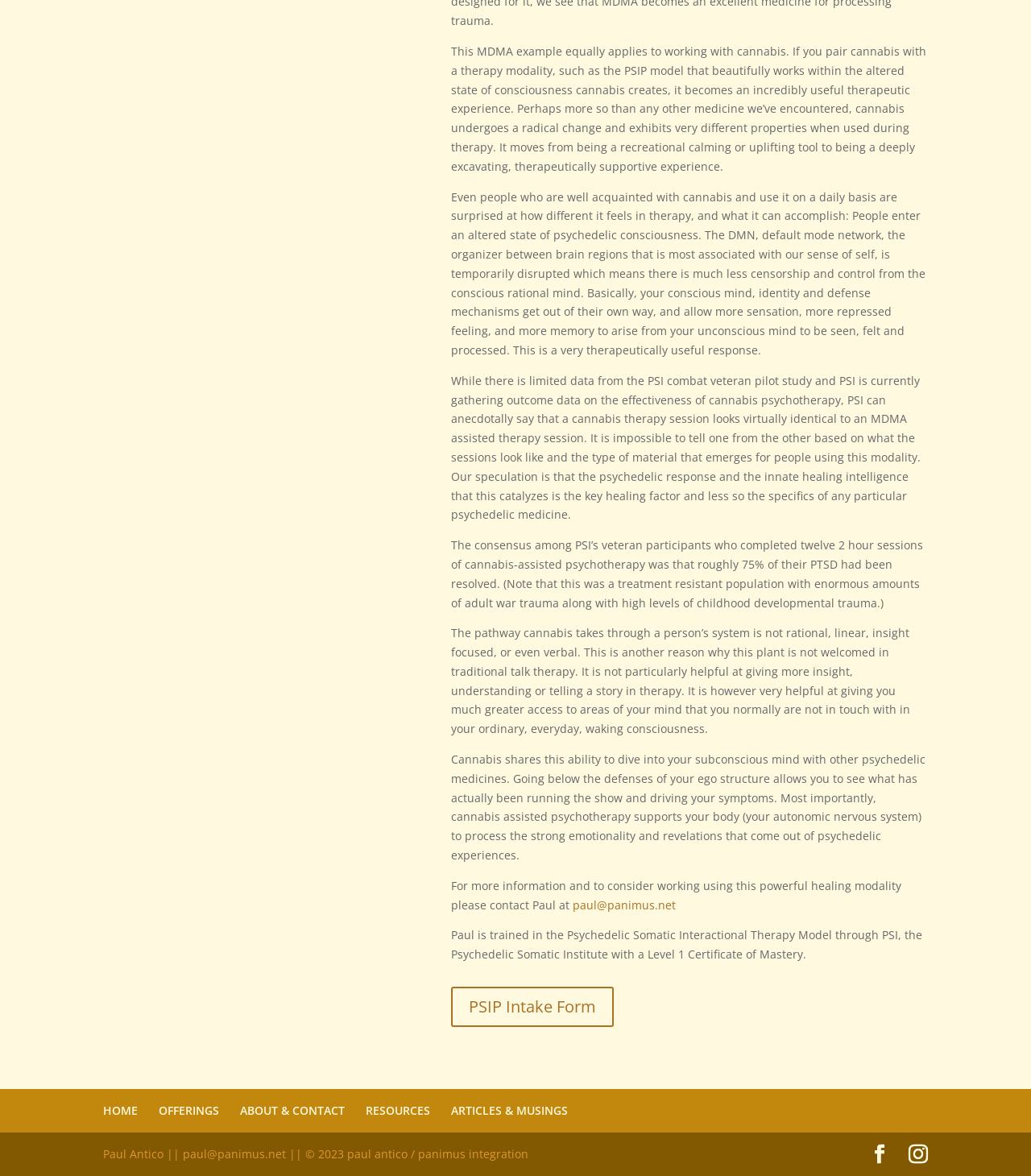Identify the bounding box coordinates for the UI element described as follows: "HOME". Ensure the coordinates are four float numbers between 0 and 1, formatted as [left, top, right, bottom].

[0.1, 0.938, 0.134, 0.951]